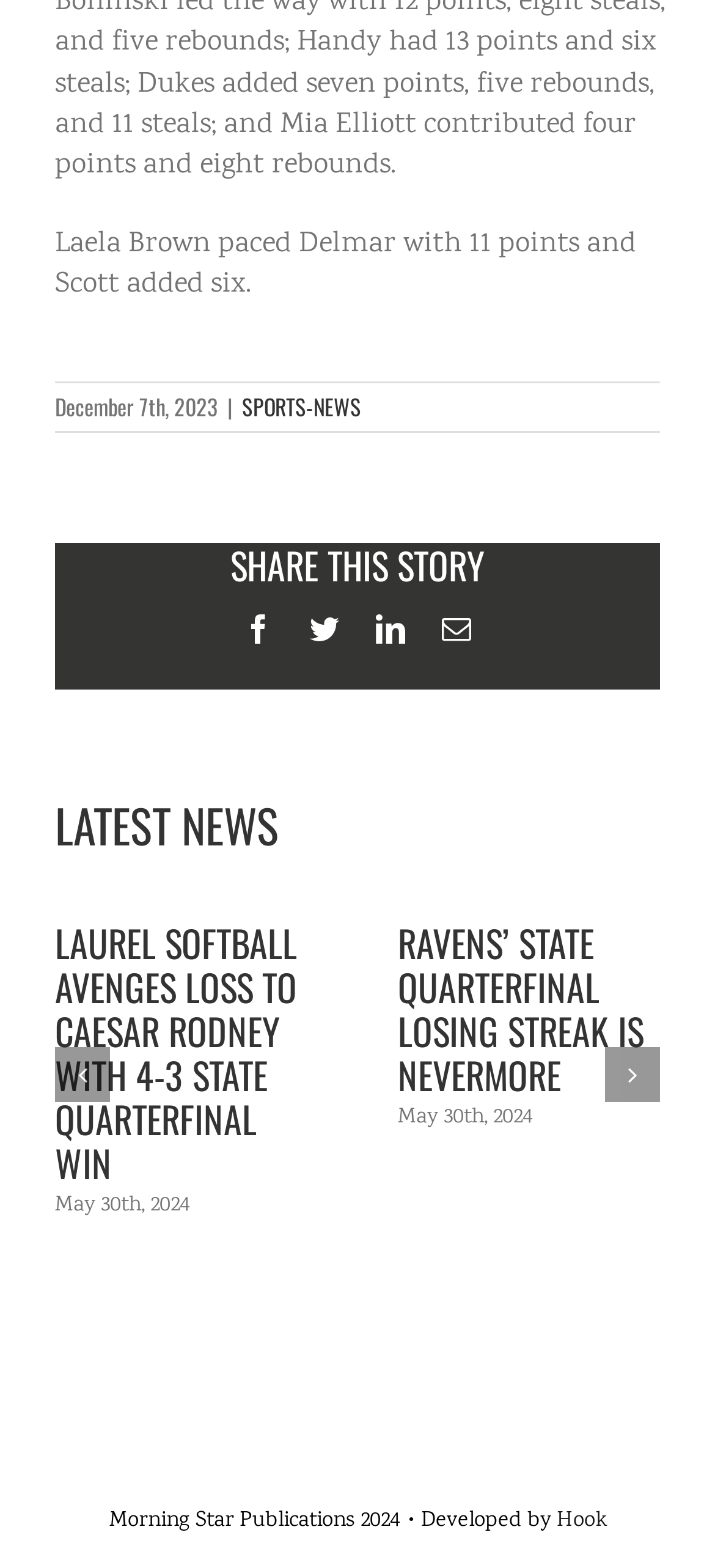Please identify the bounding box coordinates of the element's region that needs to be clicked to fulfill the following instruction: "Read the article 'LAUREL SOFTBALL AVENGES LOSS TO CAESAR RODNEY WITH 4-3 STATE QUARTERFINAL WIN'". The bounding box coordinates should consist of four float numbers between 0 and 1, i.e., [left, top, right, bottom].

[0.077, 0.583, 0.415, 0.759]